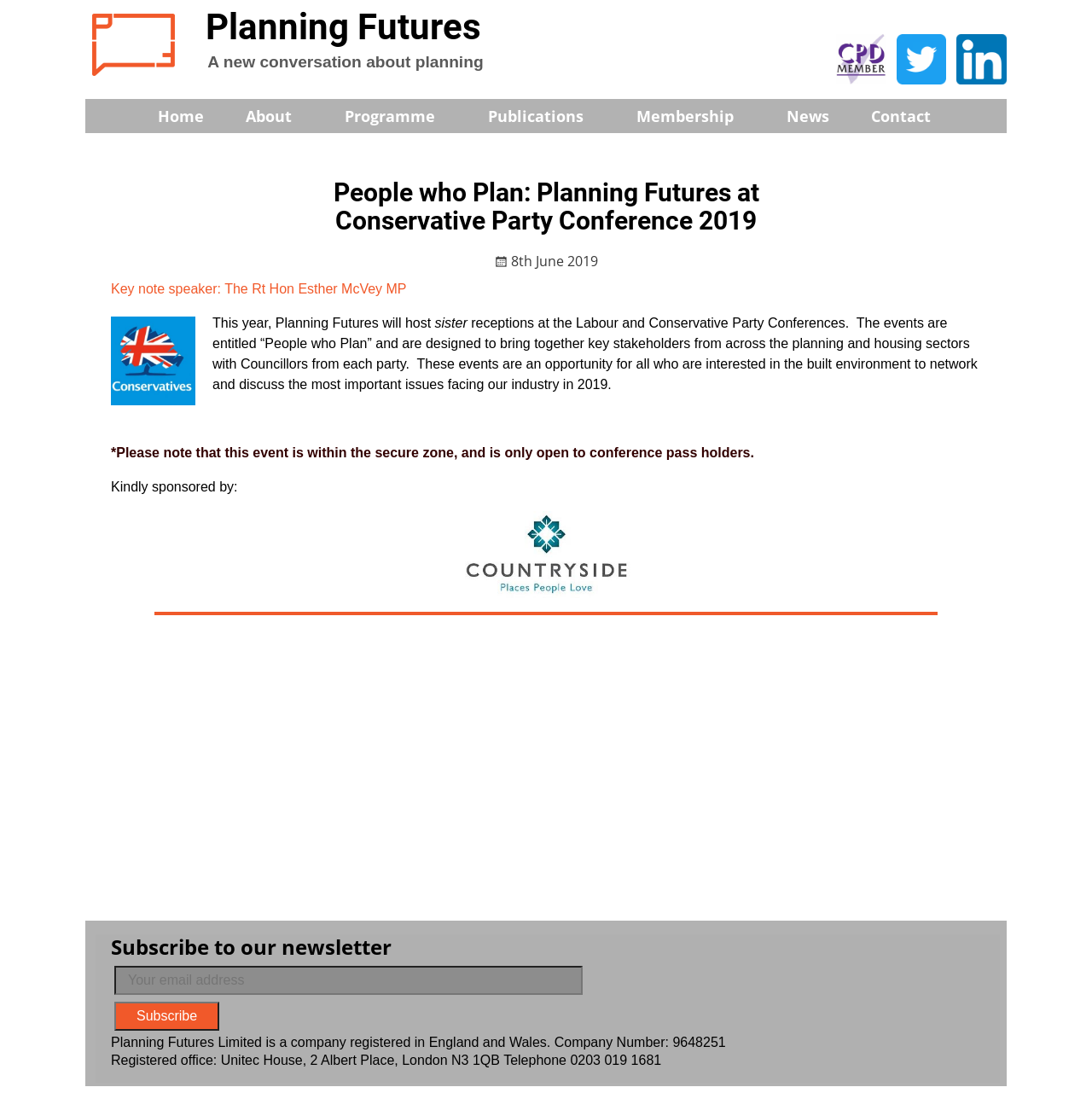Can you pinpoint the bounding box coordinates for the clickable element required for this instruction: "Click the 'Planning Futures' link"? The coordinates should be four float numbers between 0 and 1, i.e., [left, top, right, bottom].

[0.084, 0.012, 0.16, 0.074]